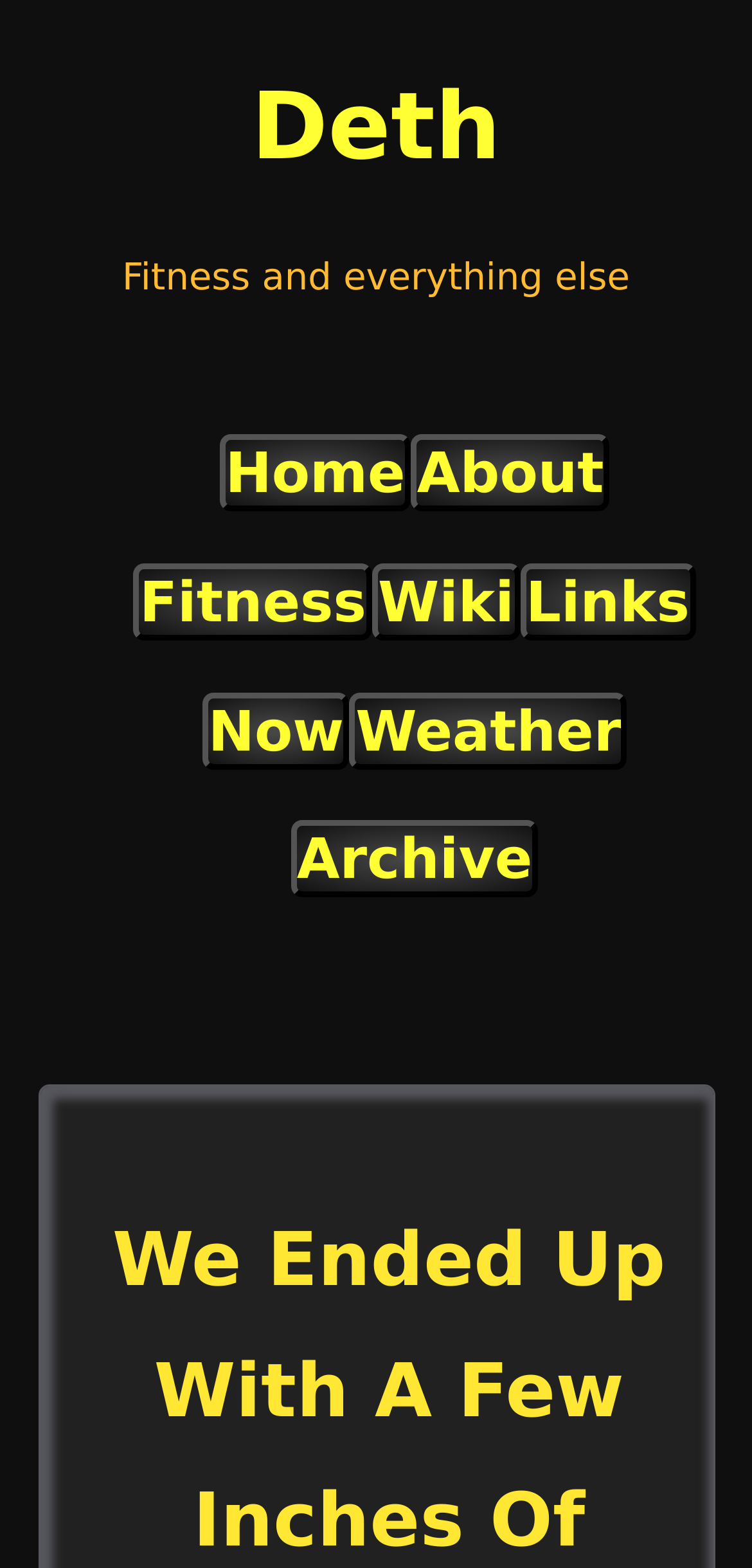Please specify the coordinates of the bounding box for the element that should be clicked to carry out this instruction: "check weather". The coordinates must be four float numbers between 0 and 1, formatted as [left, top, right, bottom].

[0.465, 0.441, 0.834, 0.491]